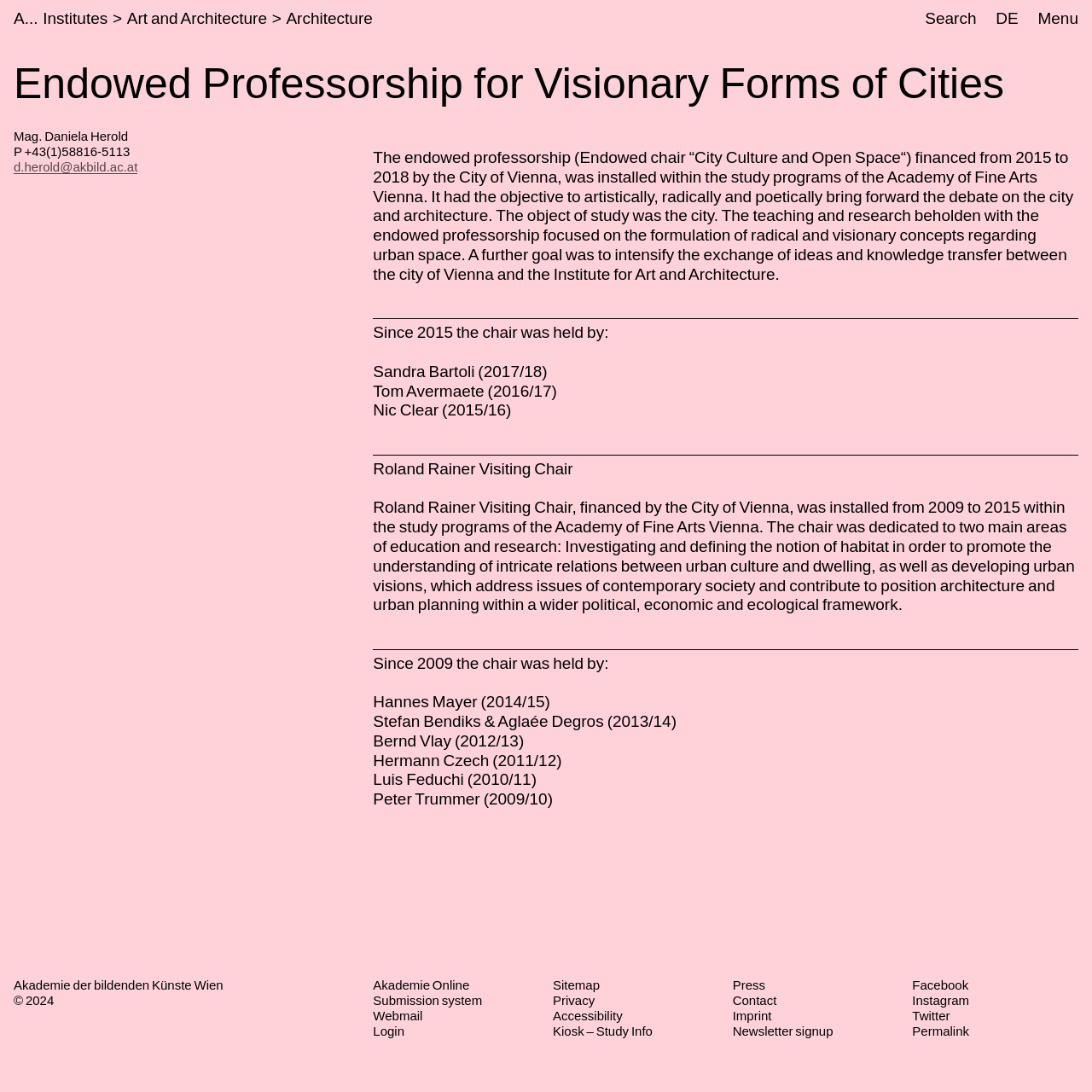Provide the bounding box coordinates of the section that needs to be clicked to accomplish the following instruction: "Click the 'A... kademie der bildenden Künste Wien' link."

[0.012, 0.009, 0.035, 0.027]